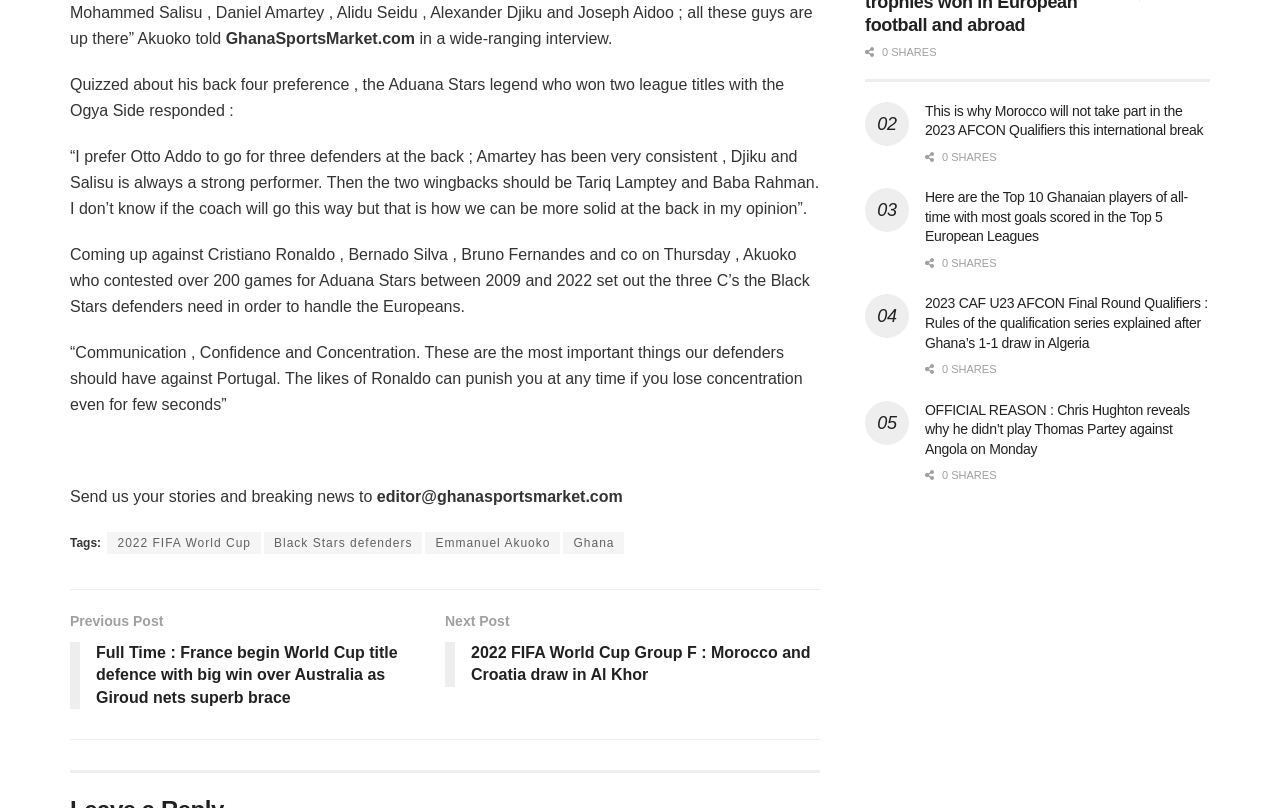Determine the bounding box coordinates of the clickable element to complete this instruction: "Share the article on social media". Provide the coordinates in the format of four float numbers between 0 and 1, [left, top, right, bottom].

[0.676, 0.085, 0.721, 0.127]